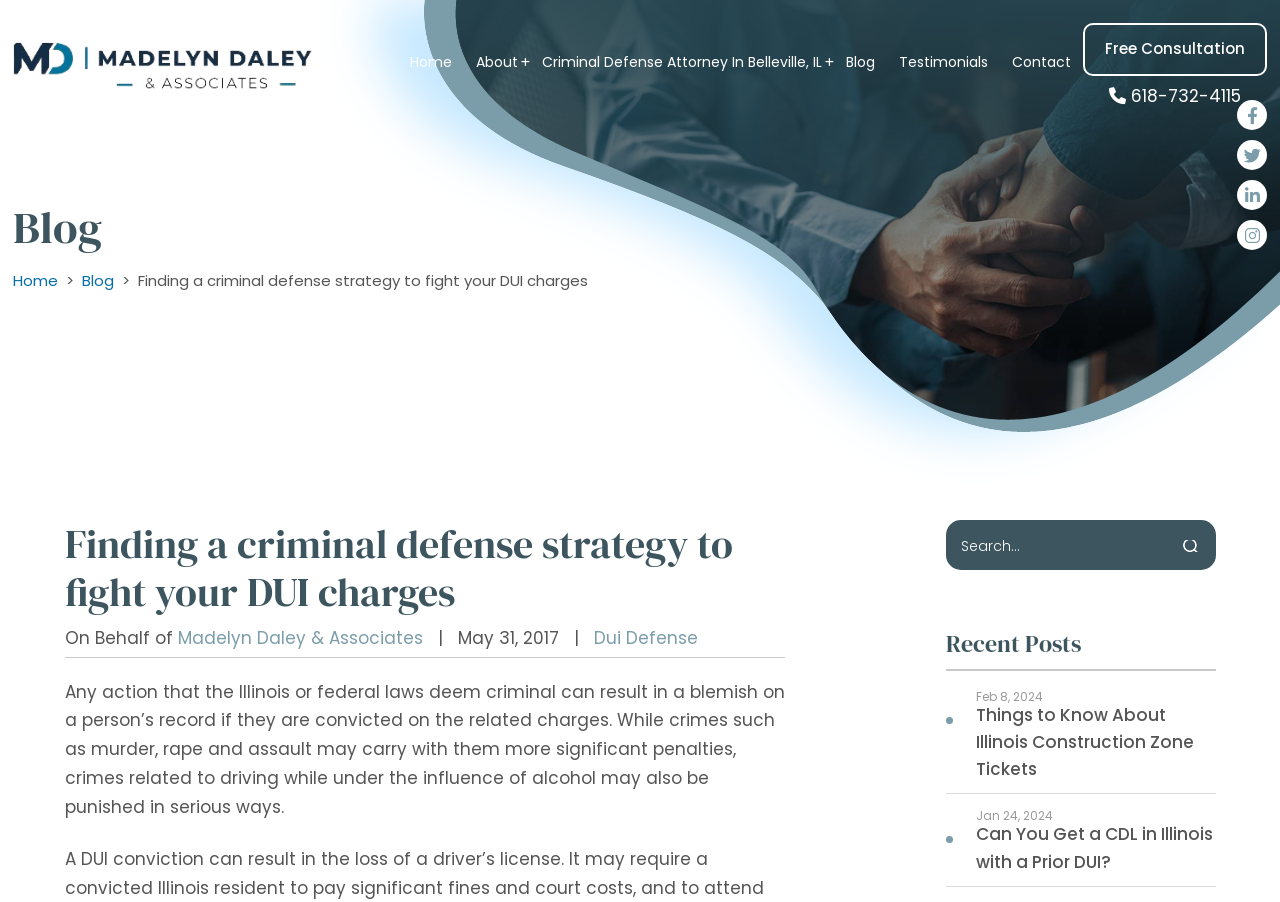Could you specify the bounding box coordinates for the clickable section to complete the following instruction: "Click the 'Things to Know About Illinois Construction Zone Tickets' link"?

[0.762, 0.779, 0.933, 0.866]